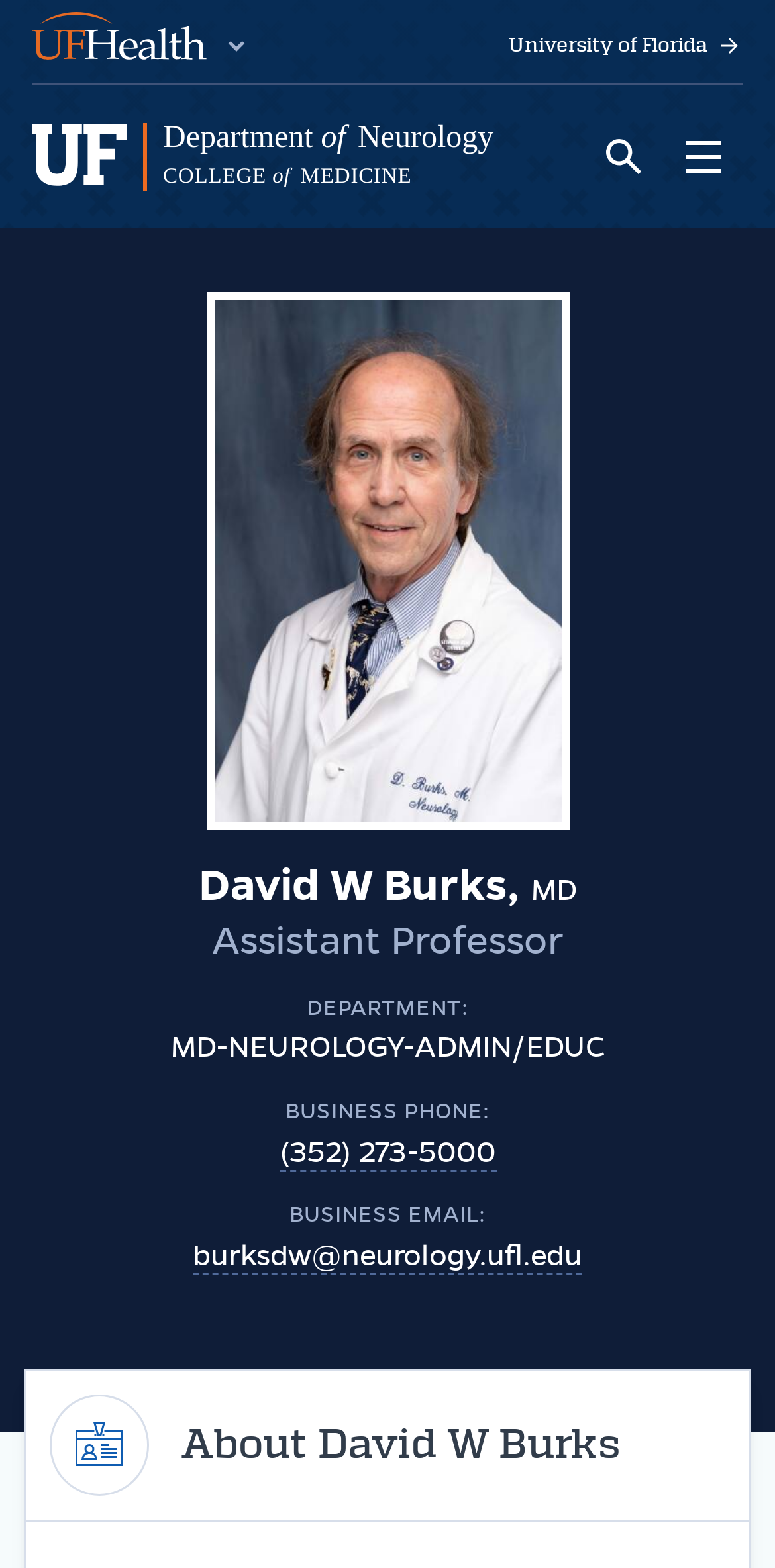Please find and give the text of the main heading on the webpage.

David W Burks, MD